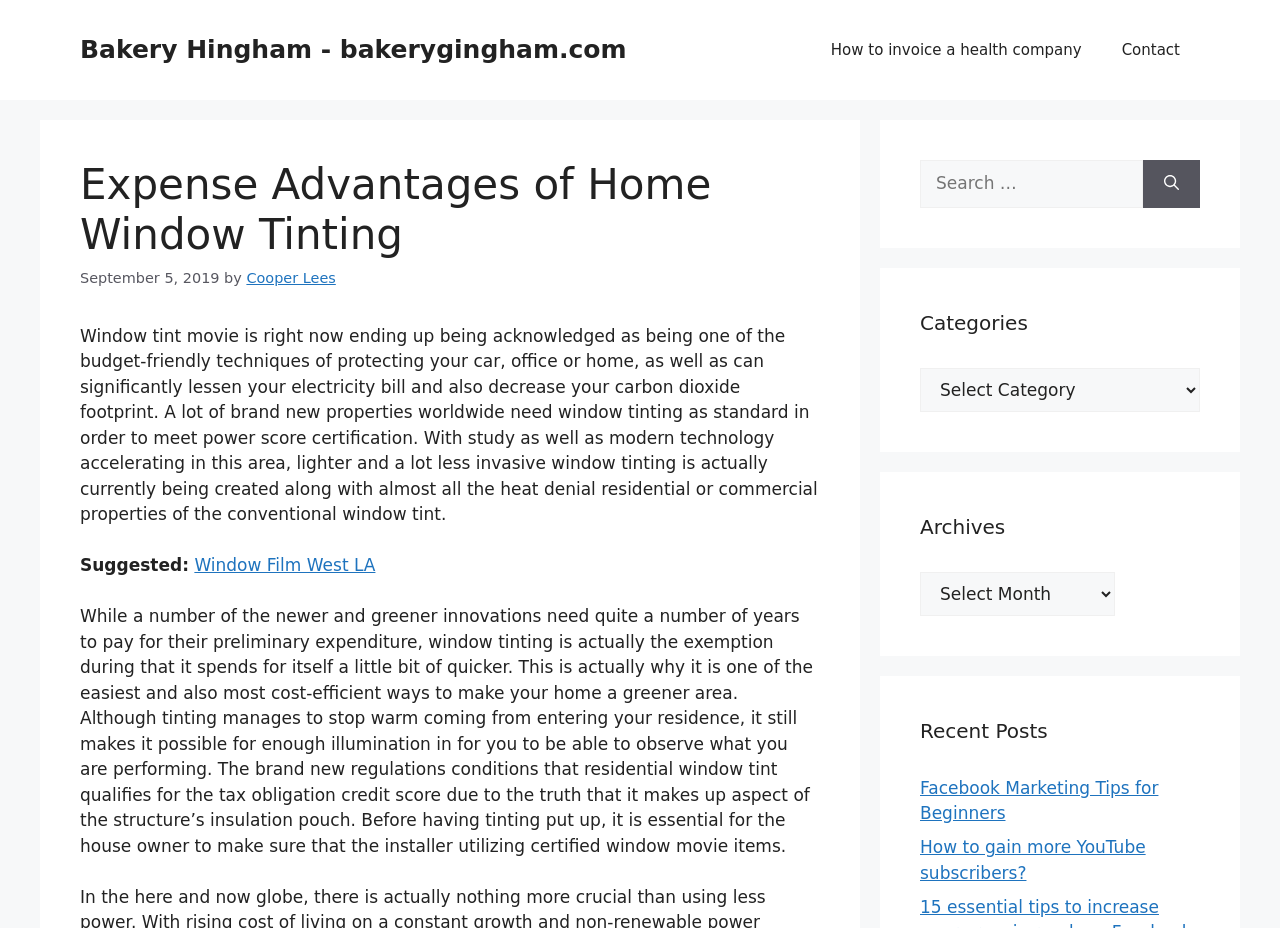Provide the bounding box coordinates of the HTML element described by the text: "parent_node: Search for: aria-label="Search"". The coordinates should be in the format [left, top, right, bottom] with values between 0 and 1.

[0.893, 0.172, 0.938, 0.224]